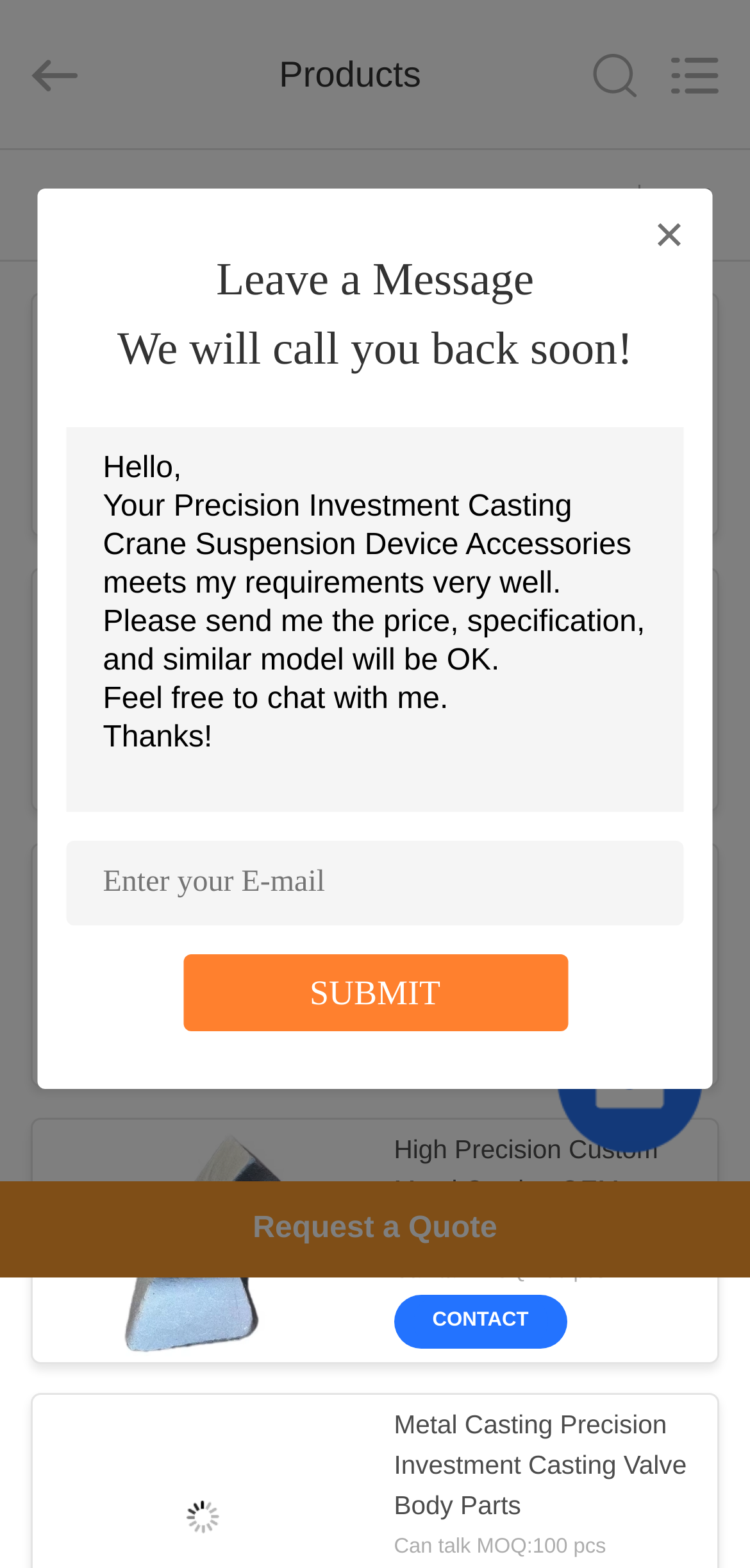Please determine the bounding box coordinates of the element to click in order to execute the following instruction: "Leave a message". The coordinates should be four float numbers between 0 and 1, specified as [left, top, right, bottom].

[0.288, 0.163, 0.712, 0.195]